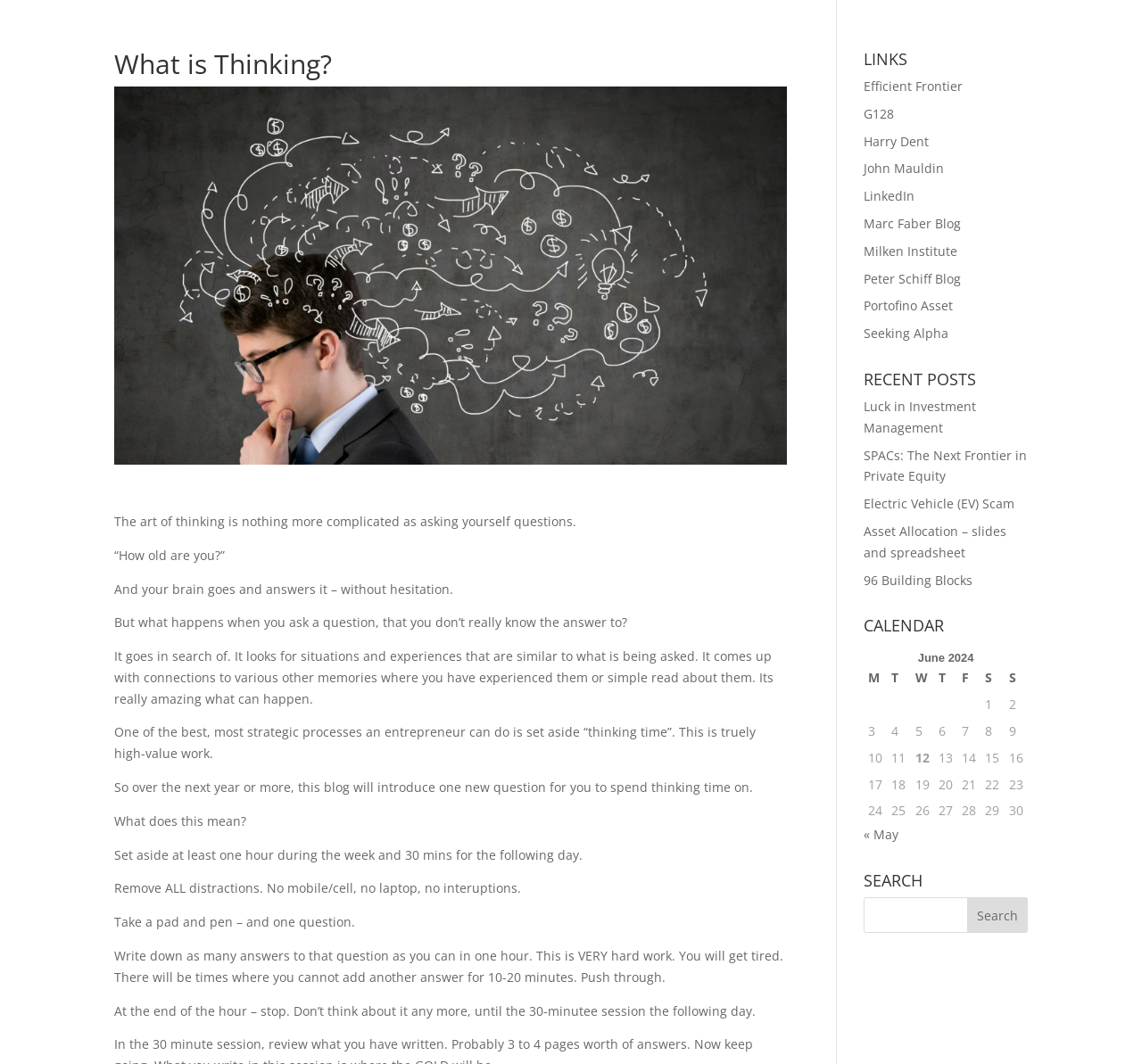Provide the bounding box coordinates of the HTML element described by the text: "Electric Vehicle (EV) Scam". The coordinates should be in the format [left, top, right, bottom] with values between 0 and 1.

[0.756, 0.465, 0.888, 0.481]